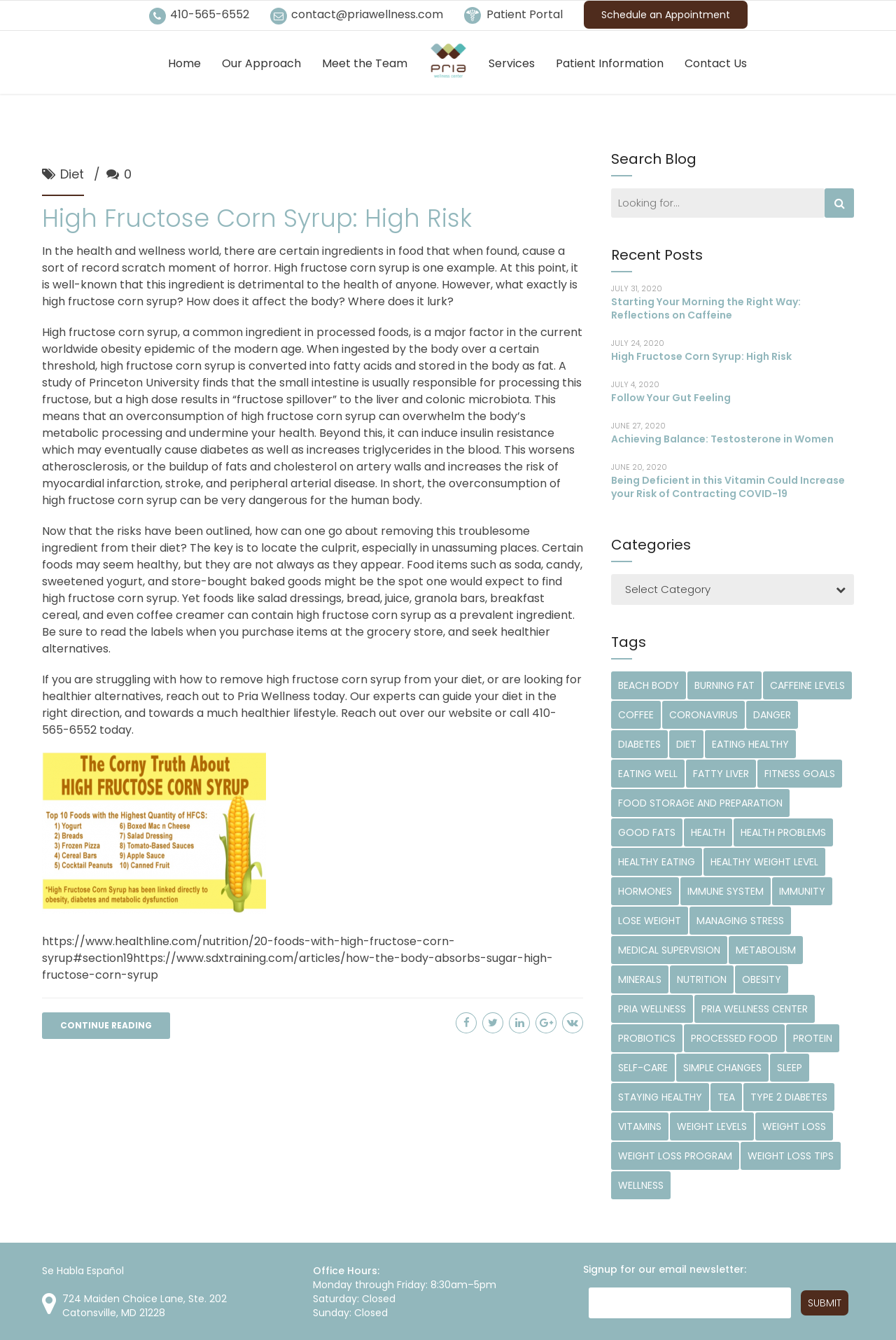Offer a detailed explanation of the webpage layout and contents.

The webpage is about Pria Wellness Center, with a focus on health and wellness. At the top, there is a navigation menu with links to "Home", "Our Approach", "Meet the Team", "Services", and "Patient Information". Below this, there is a section with contact information, including a phone number and email address.

The main content of the page is an article about high fructose corn syrup, its risks, and how to remove it from one's diet. The article is divided into sections, with headings and paragraphs of text. There are also links to other related articles and resources.

To the right of the article, there is a sidebar with a search bar, a section for recent posts, and a list of categories. The recent posts section displays the titles and dates of several articles, with links to read more. The categories section lists various topics related to health and wellness.

At the bottom of the page, there are links to social media platforms and a call to action to schedule an appointment or contact Pria Wellness Center.